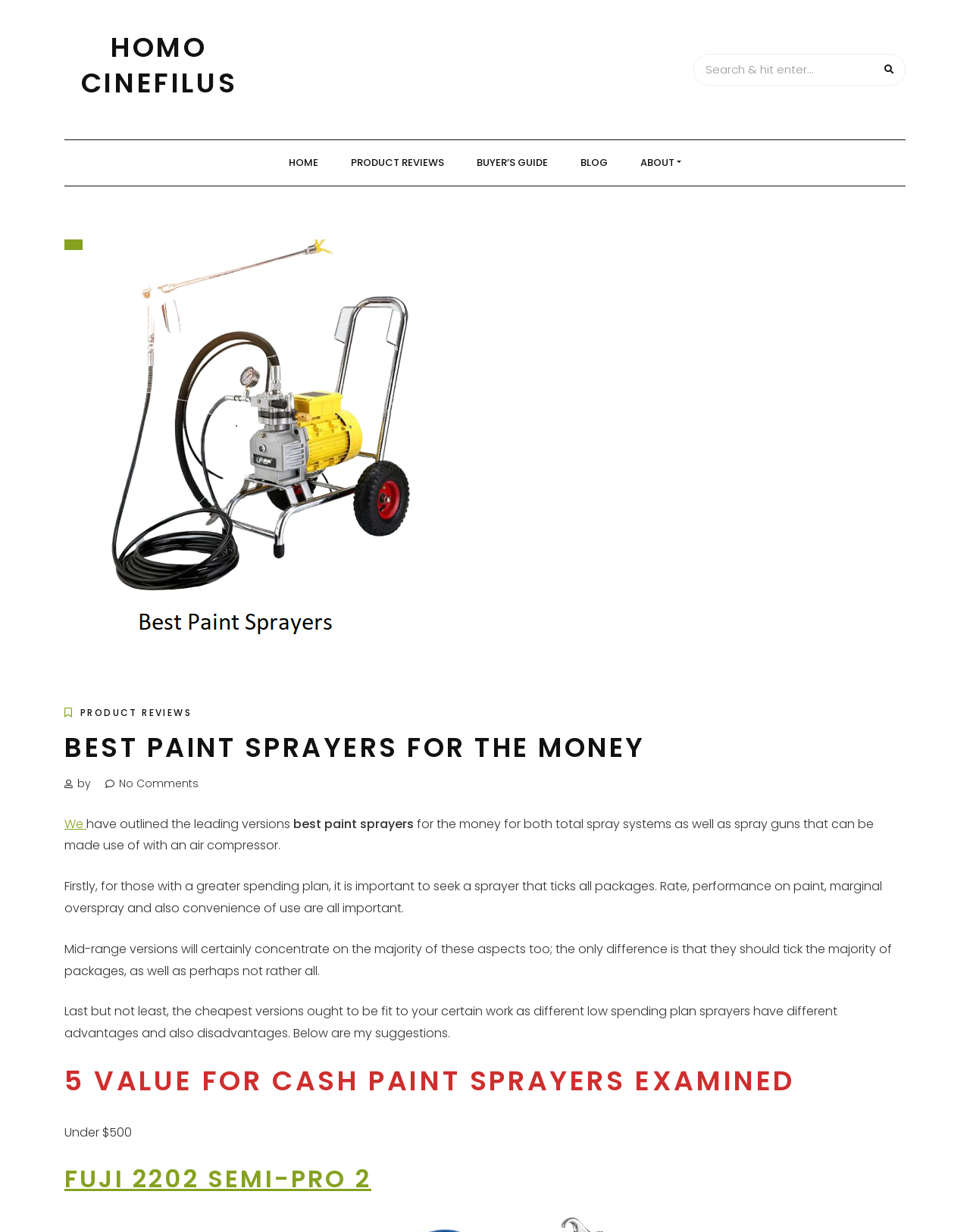Determine the bounding box coordinates of the clickable element necessary to fulfill the instruction: "Check the details of FUJI 2202 SEMI-PRO 2". Provide the coordinates as four float numbers within the 0 to 1 range, i.e., [left, top, right, bottom].

[0.066, 0.943, 0.383, 0.97]